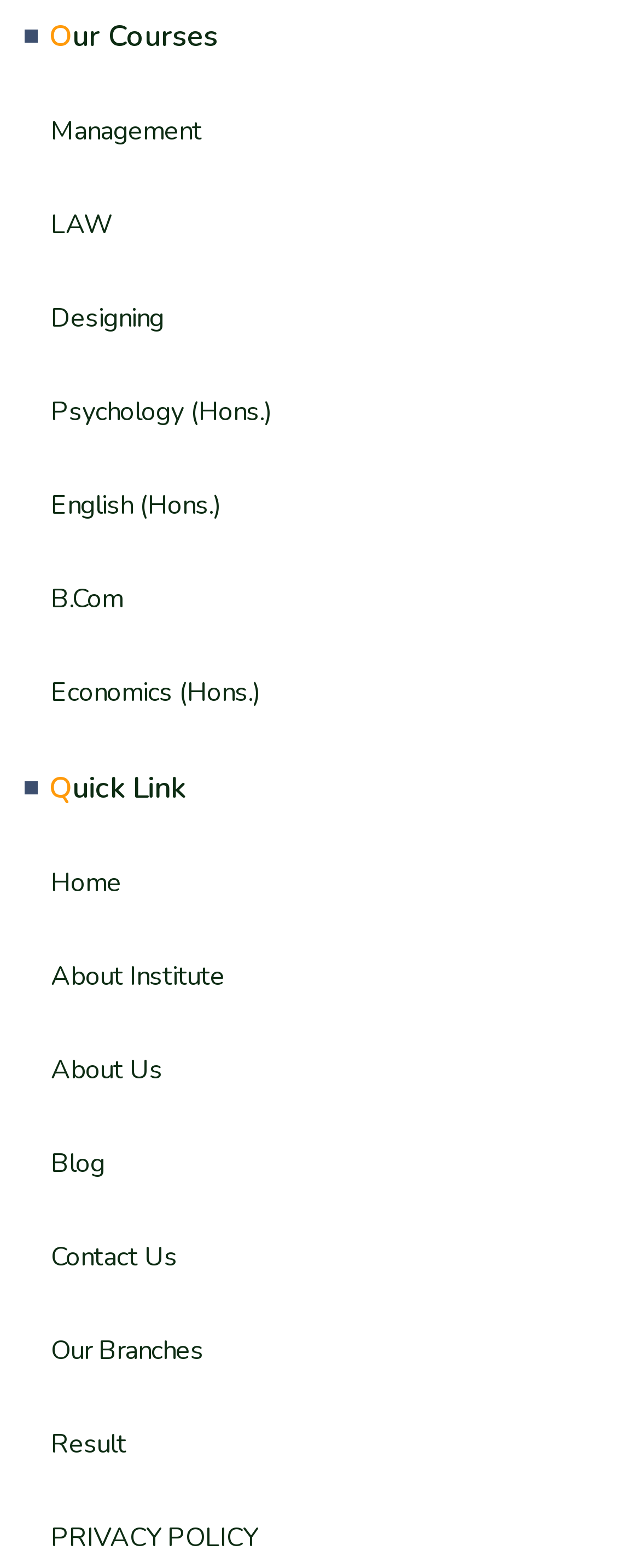What is the vertical position of 'Designing' relative to 'Management'?
Identify the answer in the screenshot and reply with a single word or phrase.

Below